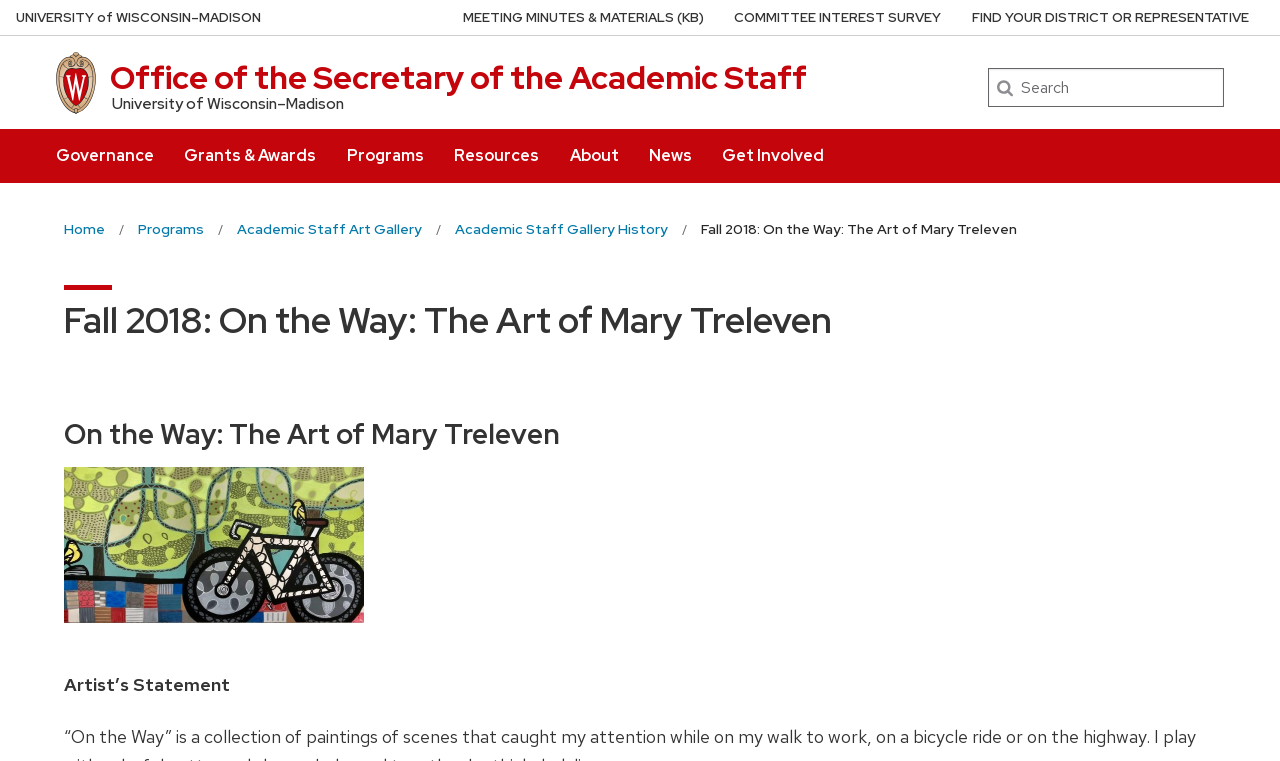What is the title of the art collection?
Provide an in-depth and detailed explanation in response to the question.

The title of the art collection can be found in the header section of the webpage, specifically in the heading 'Fall 2018: On the Way: The Art of Mary Treleven' and also in the heading 'On the Way: The Art of Mary Treleven'.